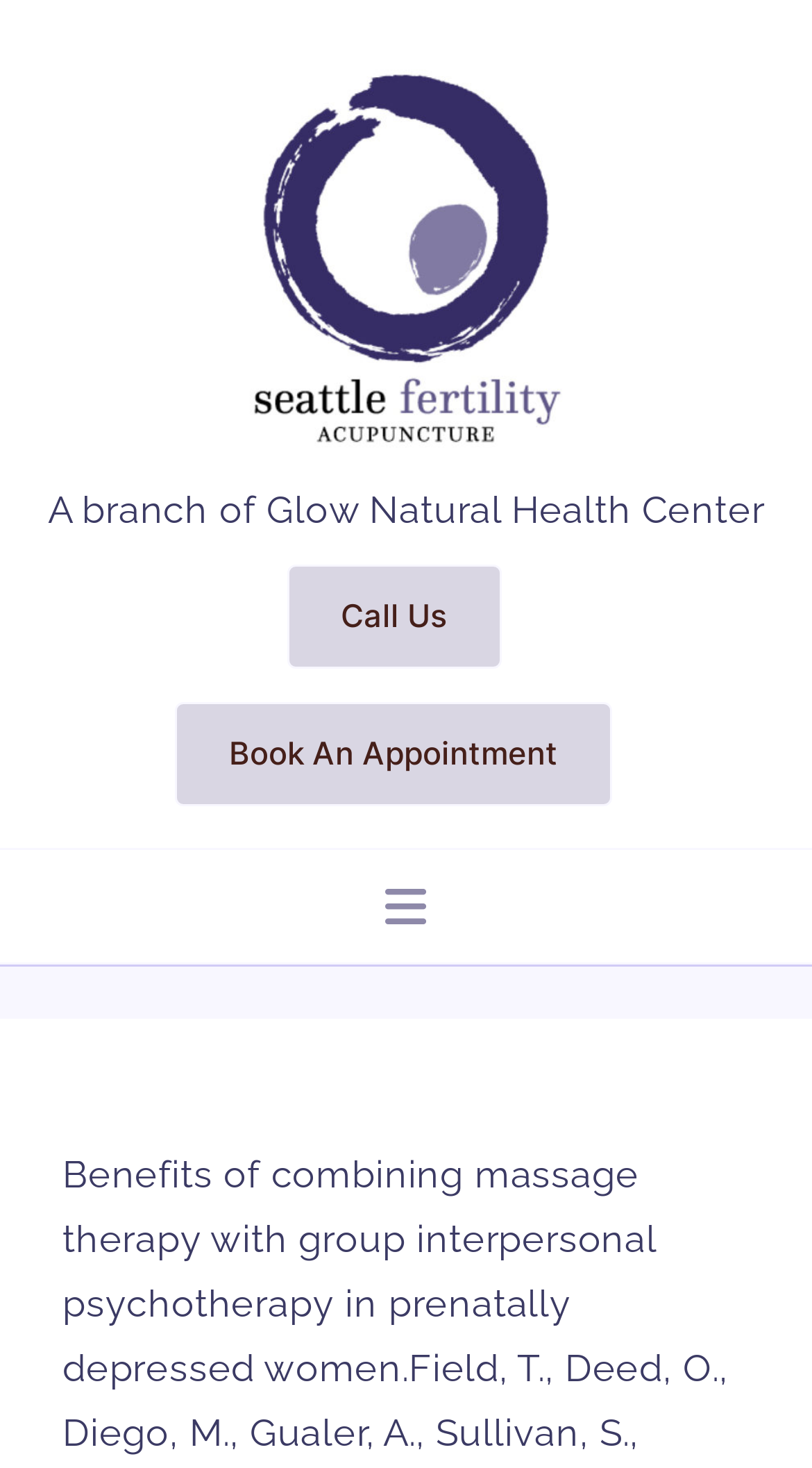What is the location of the health center?
Refer to the image and give a detailed answer to the question.

I found the answer by looking at the link with the text 'Seattle Fertility Acupuncture' which indicates that the health center is located in Seattle, WA.